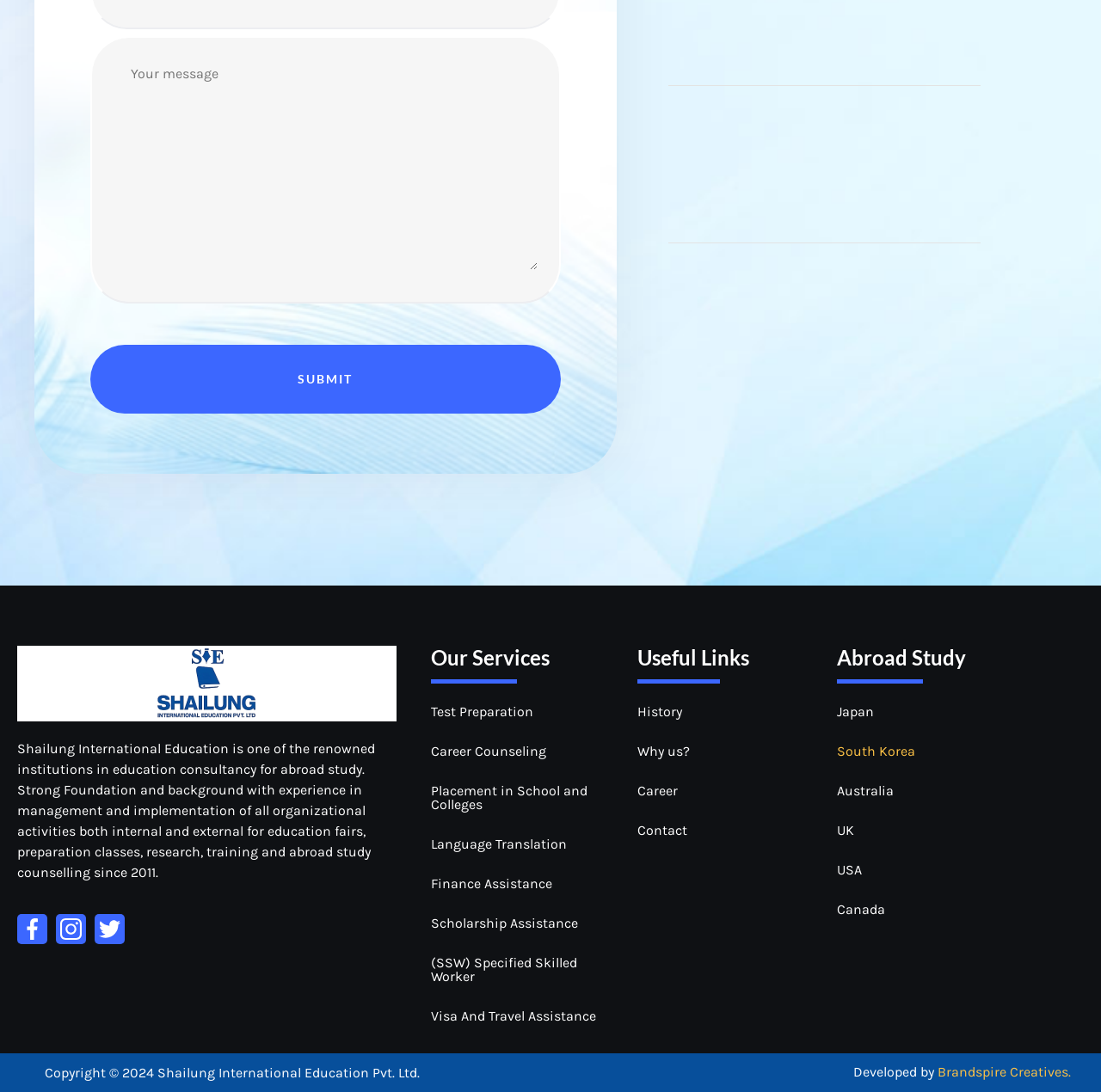Please locate the bounding box coordinates of the element's region that needs to be clicked to follow the instruction: "explore study opportunities in Japan". The bounding box coordinates should be provided as four float numbers between 0 and 1, i.e., [left, top, right, bottom].

[0.76, 0.634, 0.916, 0.67]